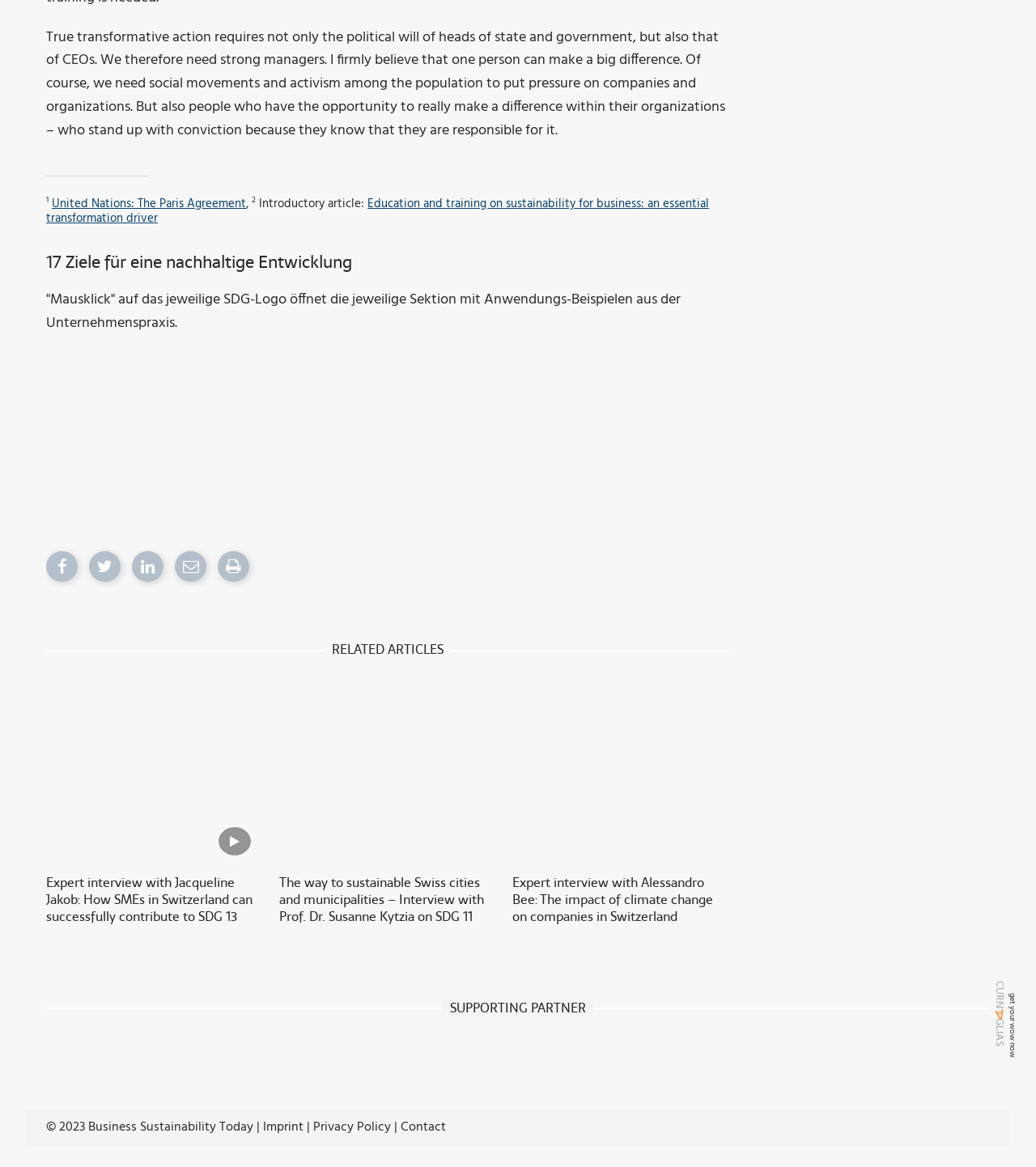Determine the bounding box for the UI element that matches this description: "Order TestRX".

None